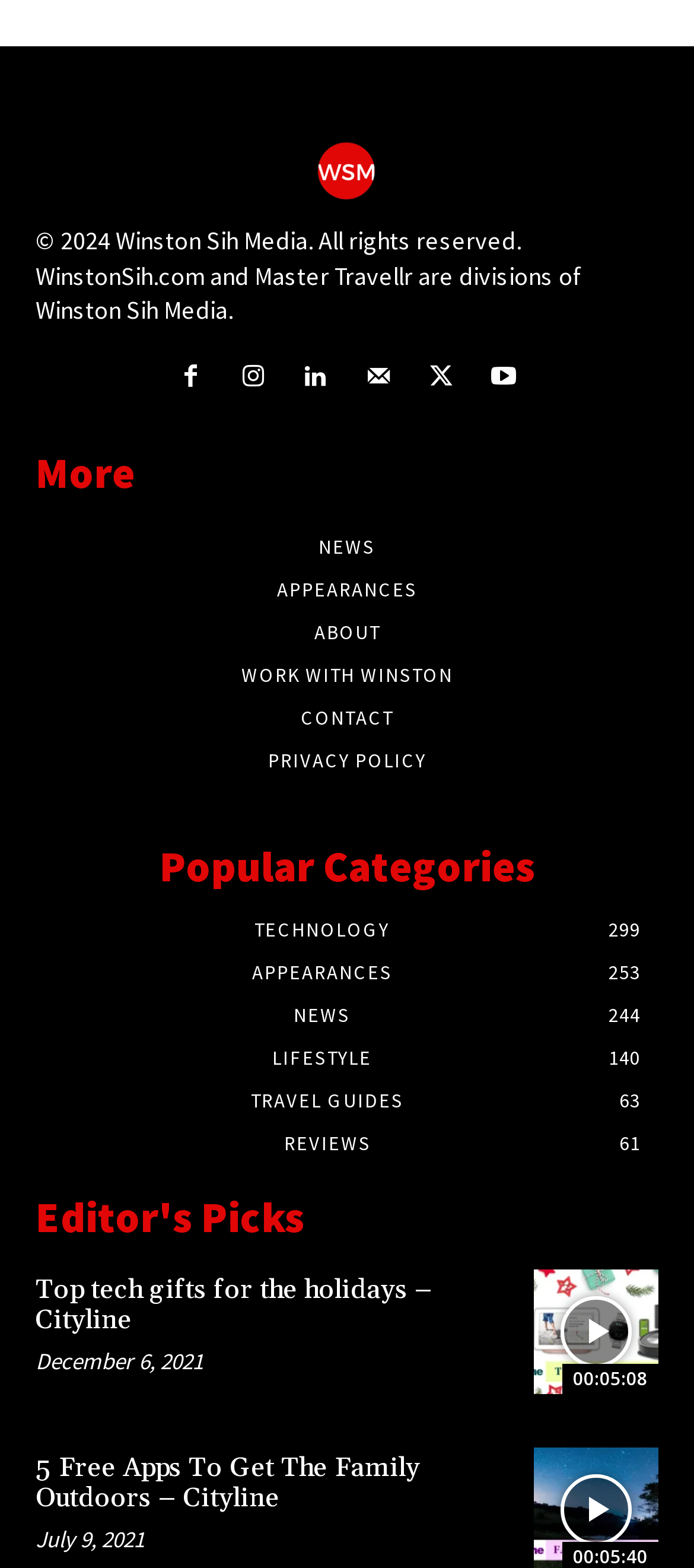Pinpoint the bounding box coordinates of the area that must be clicked to complete this instruction: "Check Editor's Picks".

[0.051, 0.759, 0.438, 0.797]